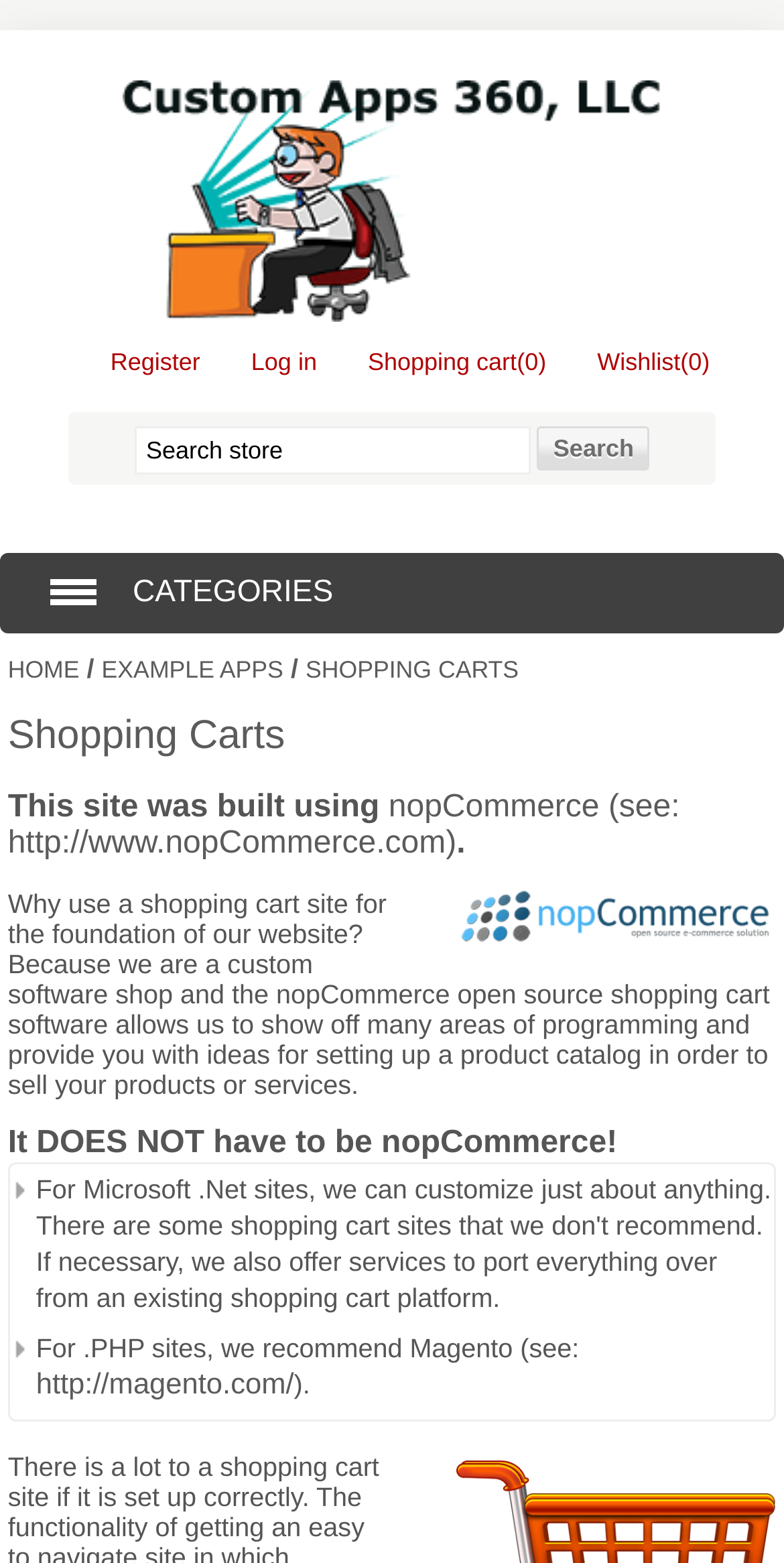How many categories are listed on the webpage?
Provide a thorough and detailed answer to the question.

The categories listed on the webpage are 'CATEGORIES', 'CUSTOM APPS', 'PROGRAMMING TECHNOLOGIES', 'PRICING', 'JUST4FUN', 'EXAMPLE APPS', and 'SERVICES', which makes a total of 7 categories.